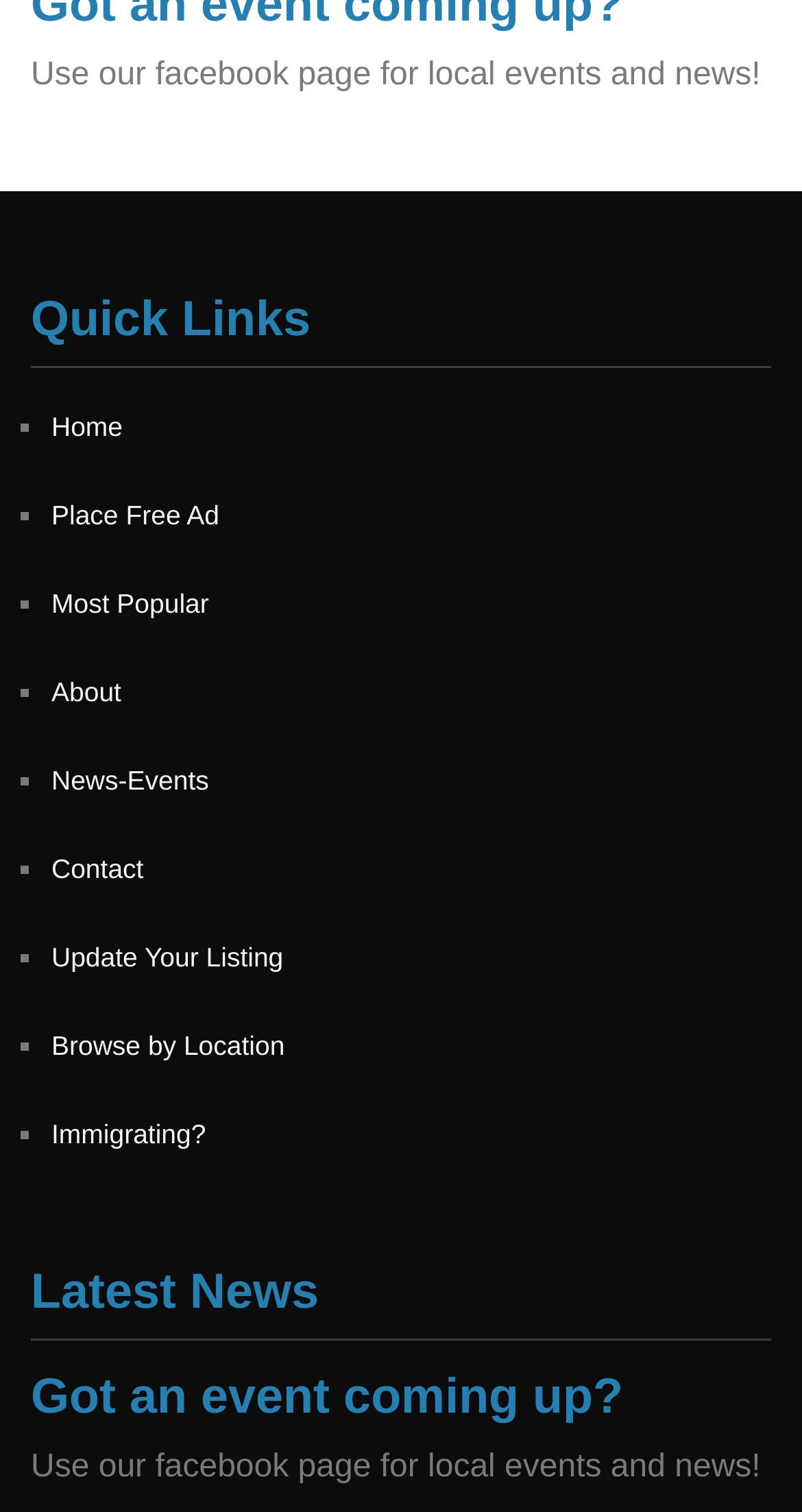Can you provide the bounding box coordinates for the element that should be clicked to implement the instruction: "Go to Place Free Ad"?

[0.064, 0.33, 0.273, 0.35]